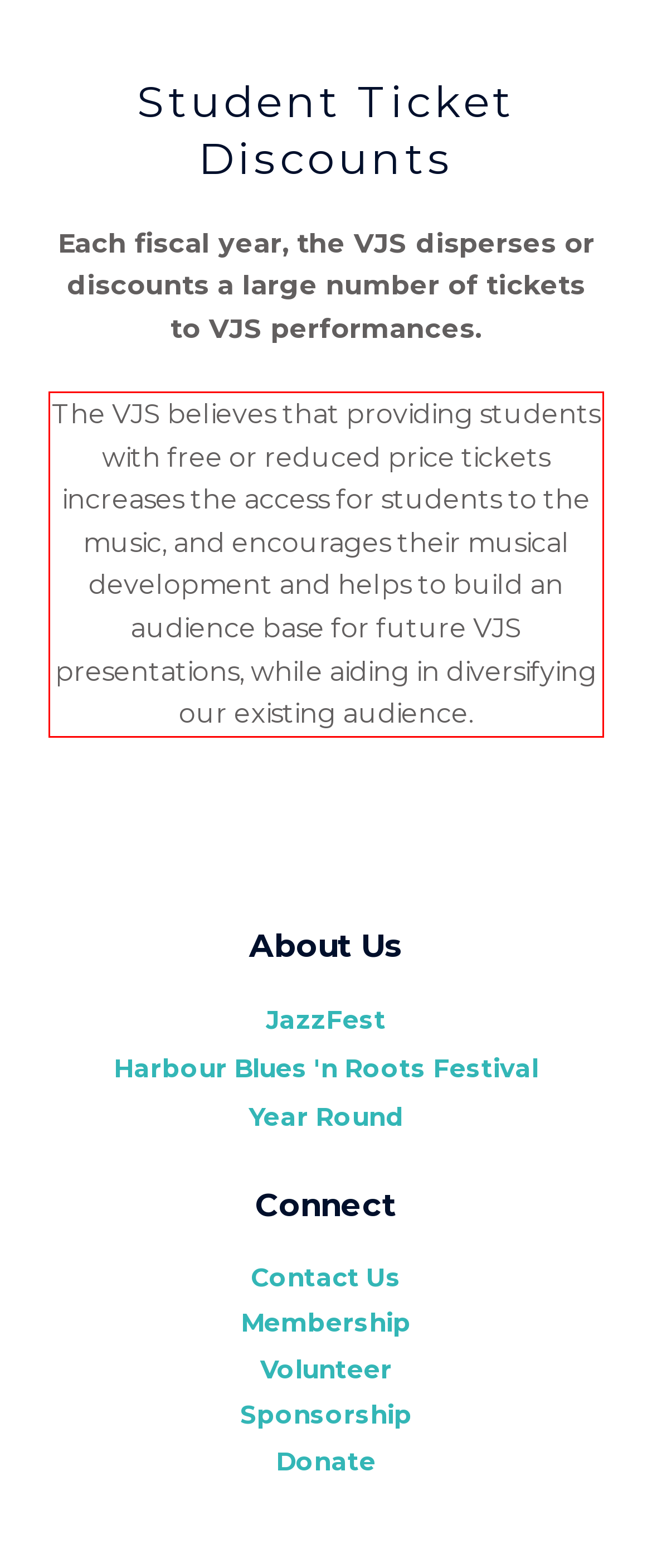Perform OCR on the text inside the red-bordered box in the provided screenshot and output the content.

The VJS believes that providing students with free or reduced price tickets increases the access for students to the music, and encourages their musical development and helps to build an audience base for future VJS presentations, while aiding in diversifying our existing audience.